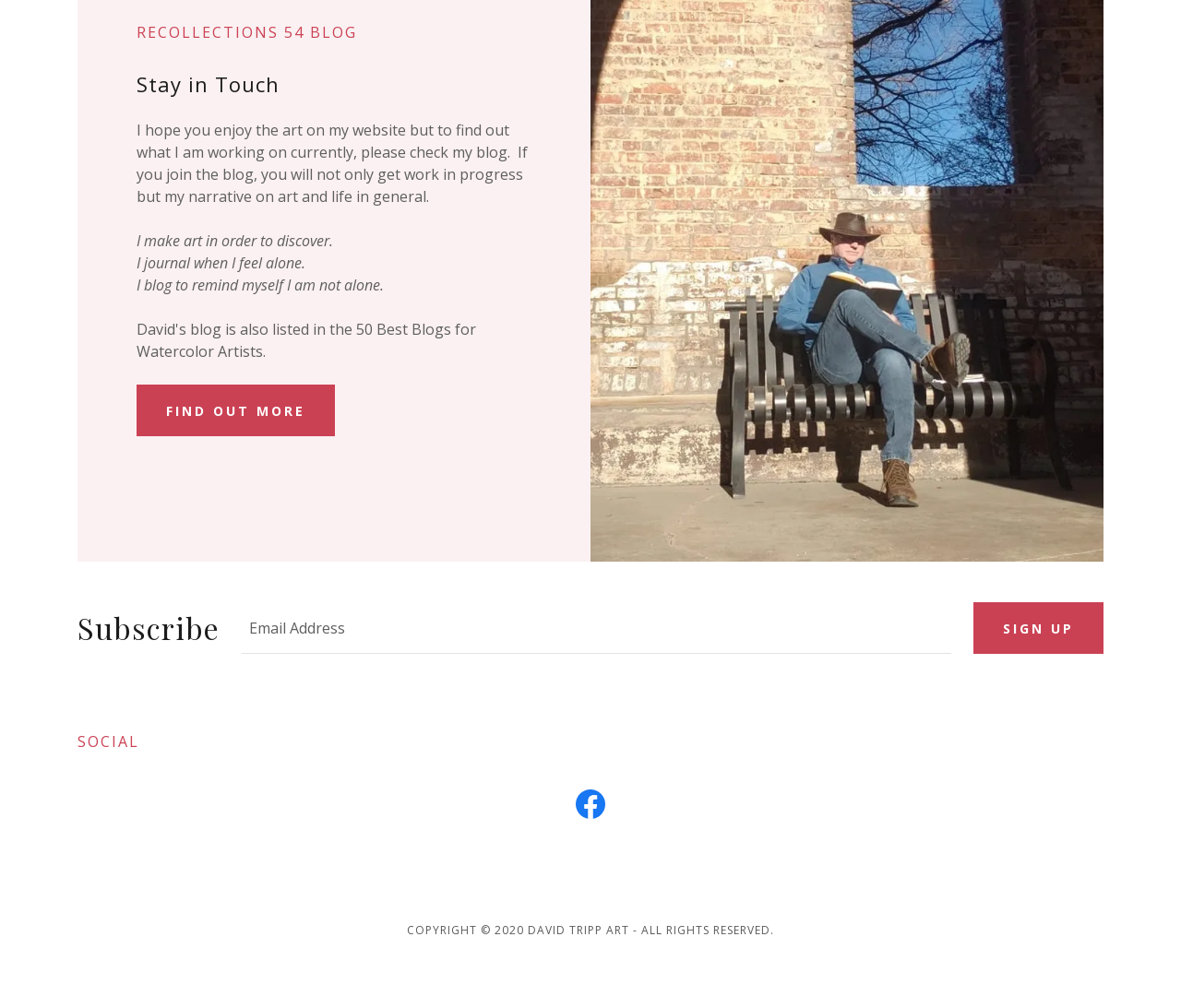Based on the visual content of the image, answer the question thoroughly: What can be found on the author's blog?

According to the text 'If you join the blog, you will not only get work in progress but my narrative on art and life in general.', the author's blog contains updates on their current projects and personal reflections on art and life.